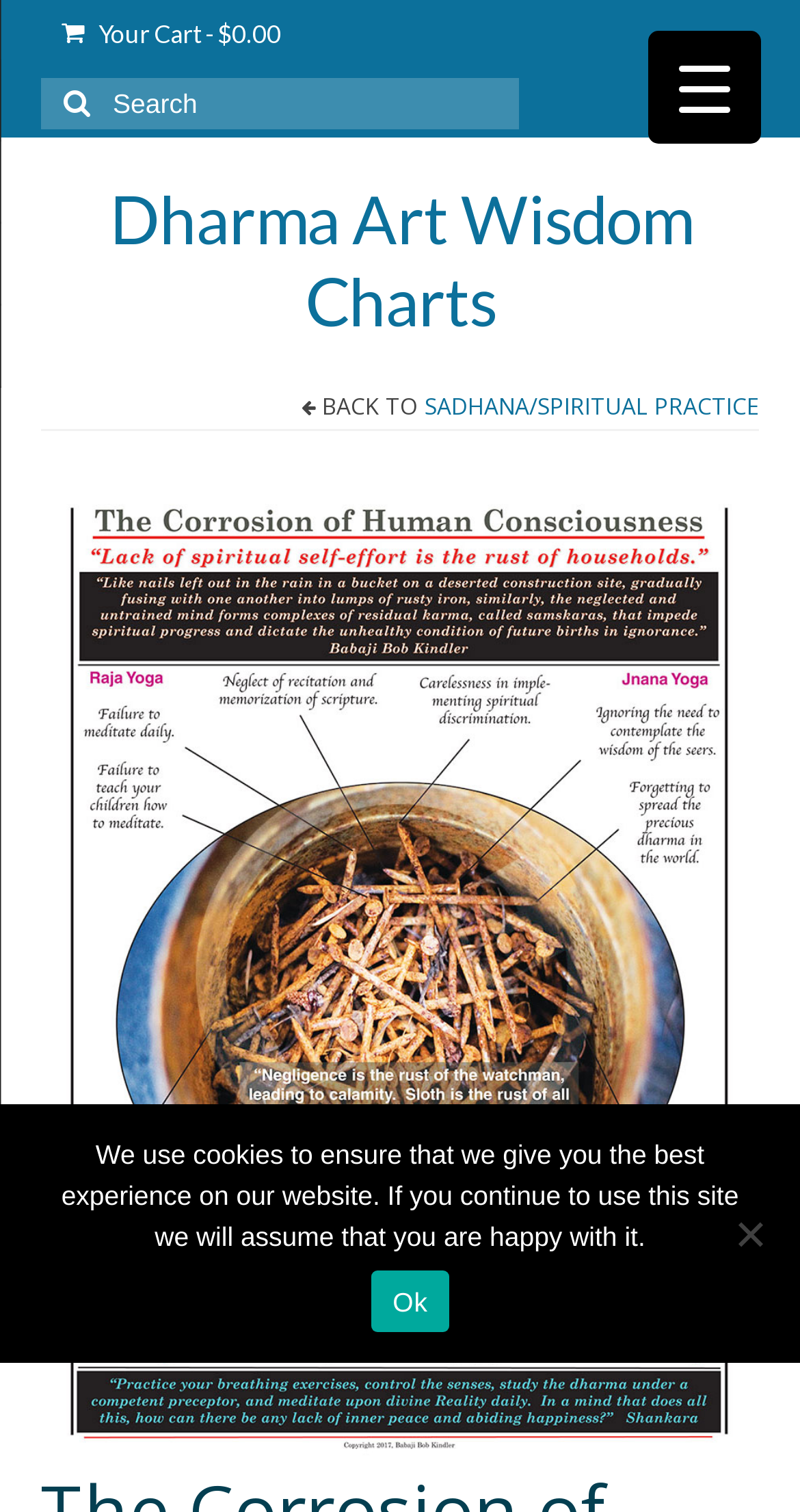Please extract the title of the webpage.

The Corrosion of Consciousness #126